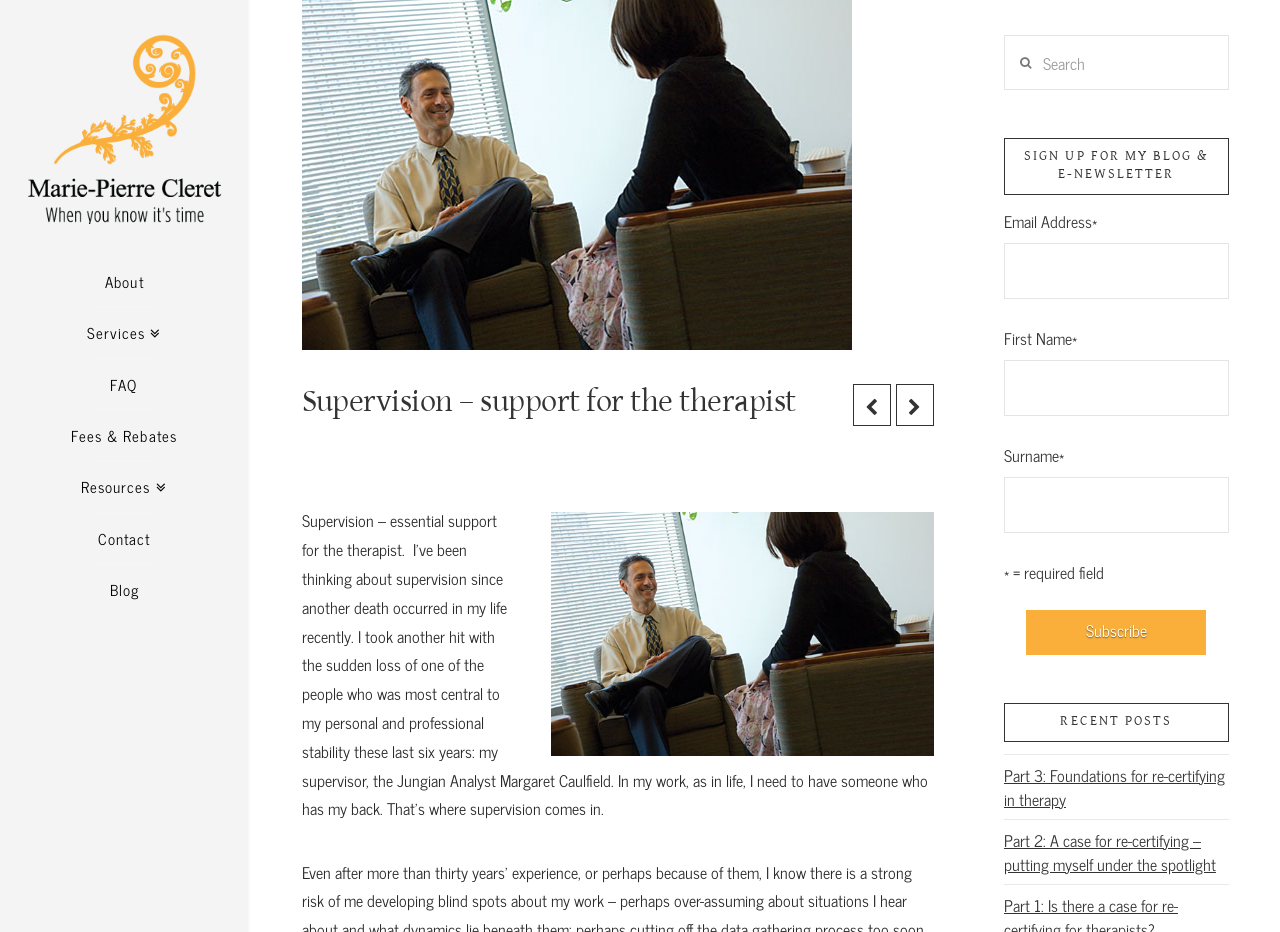Locate the primary headline on the webpage and provide its text.

Supervision – support for the therapist